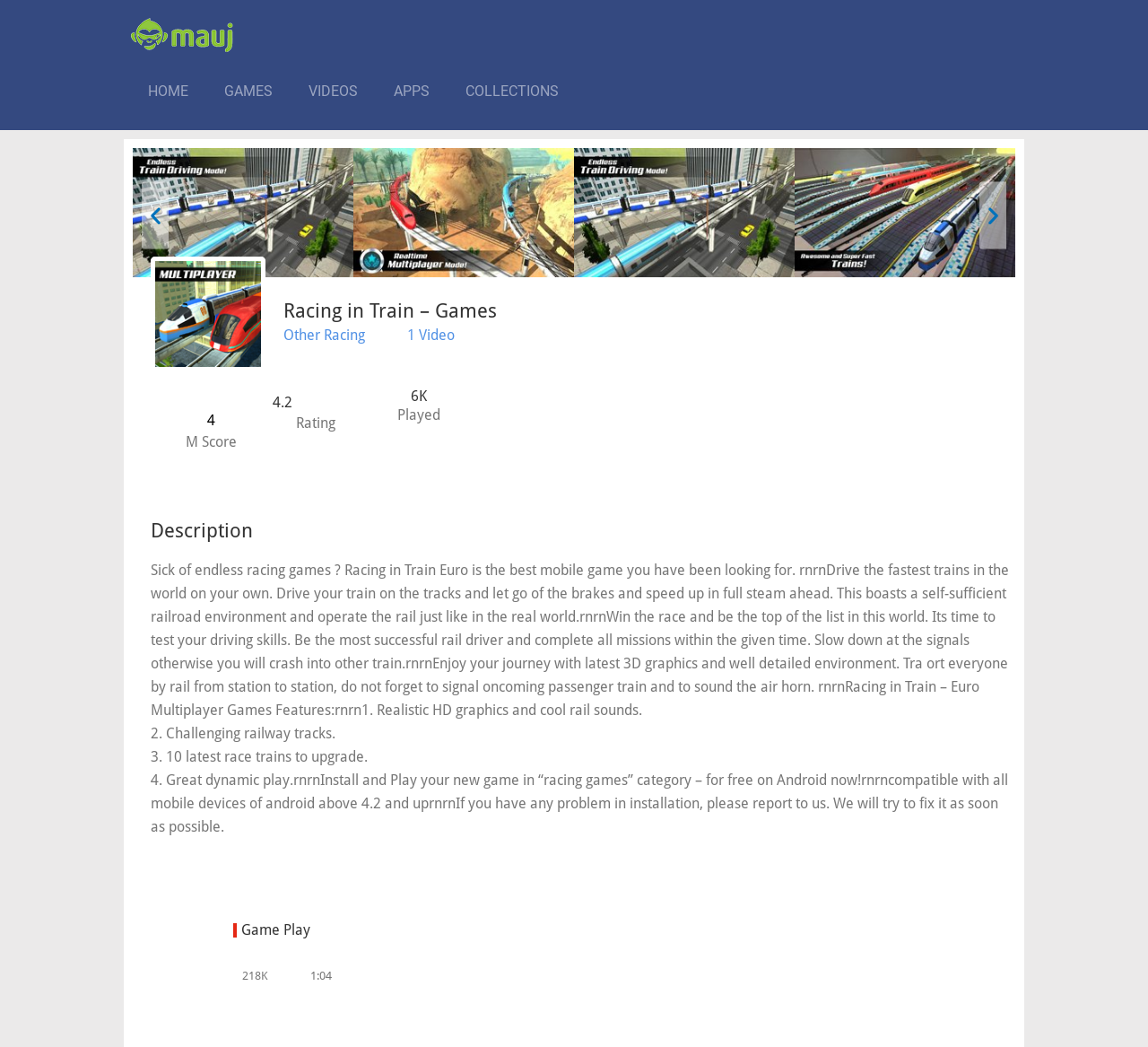Offer a thorough description of the webpage.

This webpage is about a mobile game called "Racing in Train - Games - Mauj". At the top, there are five links: "HOME", "GAMES", "VIDEOS", "APPS", and "COLLECTIONS", aligned horizontally. Below these links, there is a section with four slides, each containing an image and a link. The slides are arranged horizontally and take up most of the width of the page.

On the left side of the page, there are two buttons, one above the other. Above the slides, there is a heading that reads "Racing in Train – Games". Below the slides, there are several links and text elements, including a link to "Other Racing" and a link to "1 Video". There are also several static text elements, including ratings and play counts, such as "M Score", "4.2", "Rating", "6K", and "Played".

Further down the page, there is a heading that reads "Description", followed by a long block of text that describes the game. The text explains the gameplay, features, and benefits of the game, including realistic graphics, challenging railway tracks, and the ability to upgrade trains.

At the bottom of the page, there are two more static text elements, one that reads "Game Play" and another that reads "218K". There is also a text element that reads "1:04", which may indicate the duration of a video or gameplay. Overall, the page is focused on promoting the "Racing in Train" game and providing information about its features and gameplay.